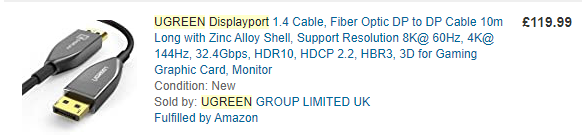Provide a short, one-word or phrase answer to the question below:
What is the maximum resolution supported by the cable at 60Hz?

8K